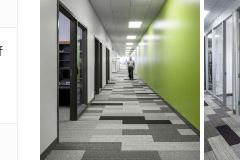Paint a vivid picture of the image with your description.

The image showcases a modern office corridor, featuring a vibrant green wall that adds a lively touch to the otherwise neutral color palette. The hallway is well-lit with ceiling lights and lined with multiple offices, visible through glass partitions. The flooring displays a dynamic pattern of gray tiles, enhancing the contemporary design of the space. A person can be seen standing in the distance, contributing to the bustling office environment. This setting exemplifies an inviting and functional workspace, ideal for collaboration and productivity.